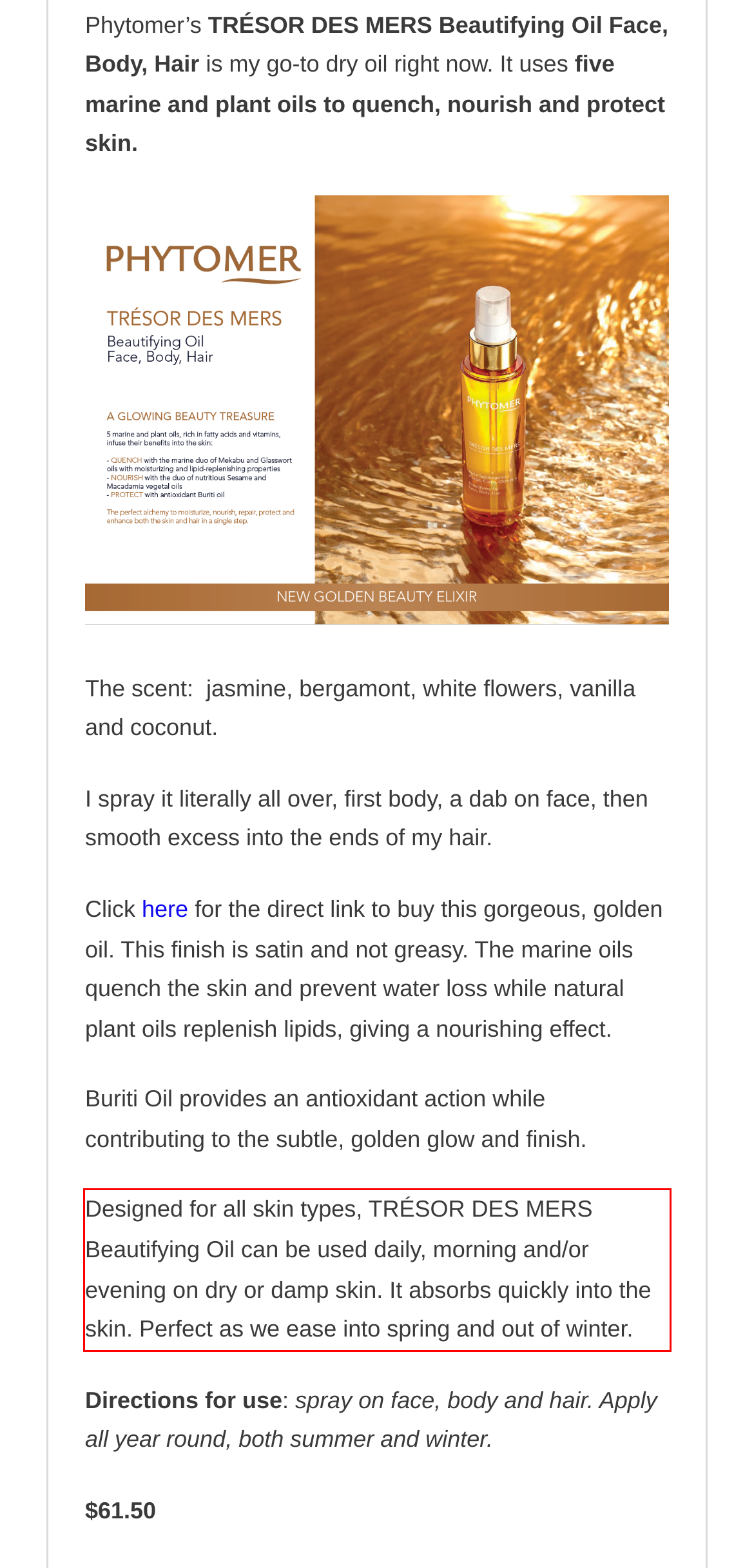View the screenshot of the webpage and identify the UI element surrounded by a red bounding box. Extract the text contained within this red bounding box.

Designed for all skin types, TRÉSOR DES MERS Beautifying Oil can be used daily, morning and/or evening on dry or damp skin. It absorbs quickly into the skin. Perfect as we ease into spring and out of winter.